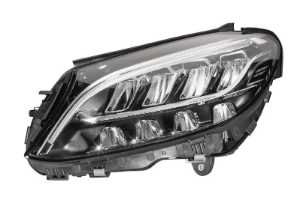What is the expected outcome of using this headlamp in agricultural machinery?
Provide a one-word or short-phrase answer based on the image.

Improved visibility and safer work conditions